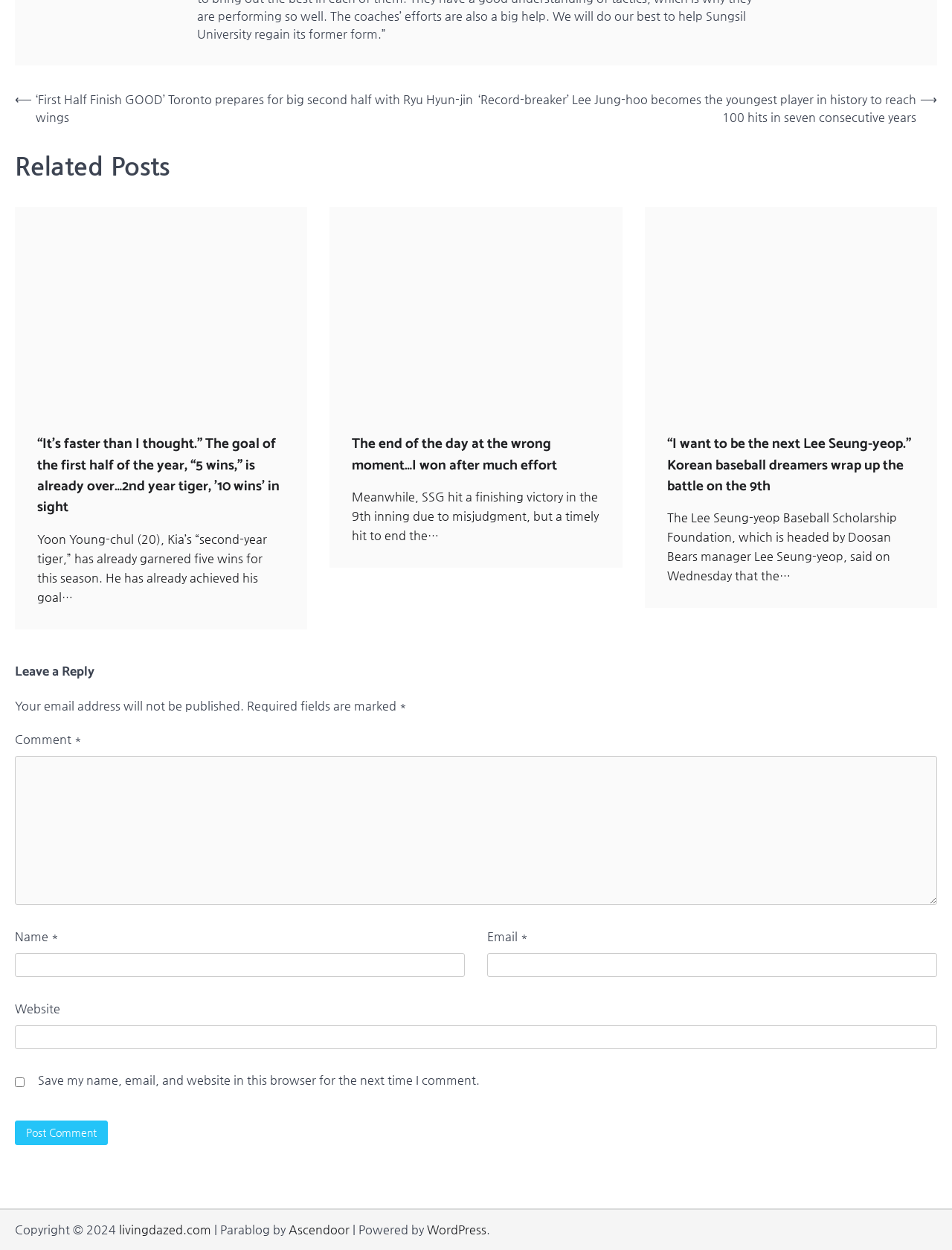What is the theme of the website? Using the information from the screenshot, answer with a single word or phrase.

News or blog